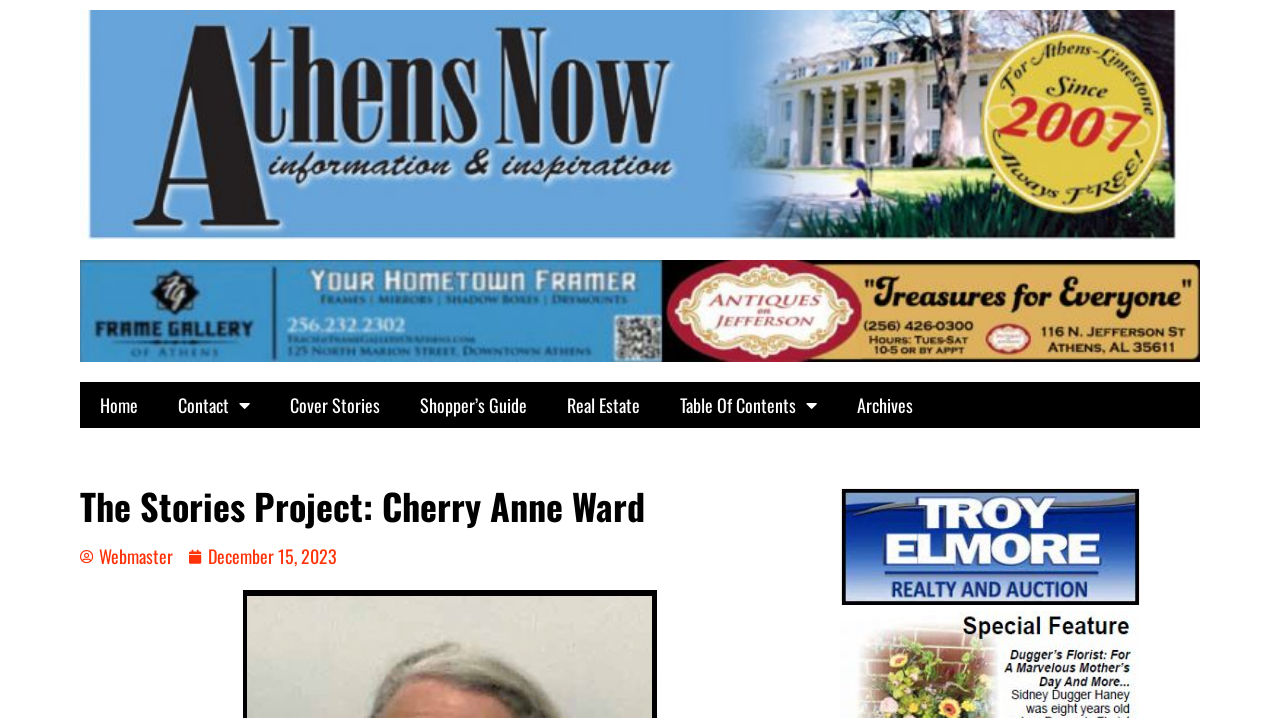How many main navigation links are there?
Using the image, give a concise answer in the form of a single word or short phrase.

7